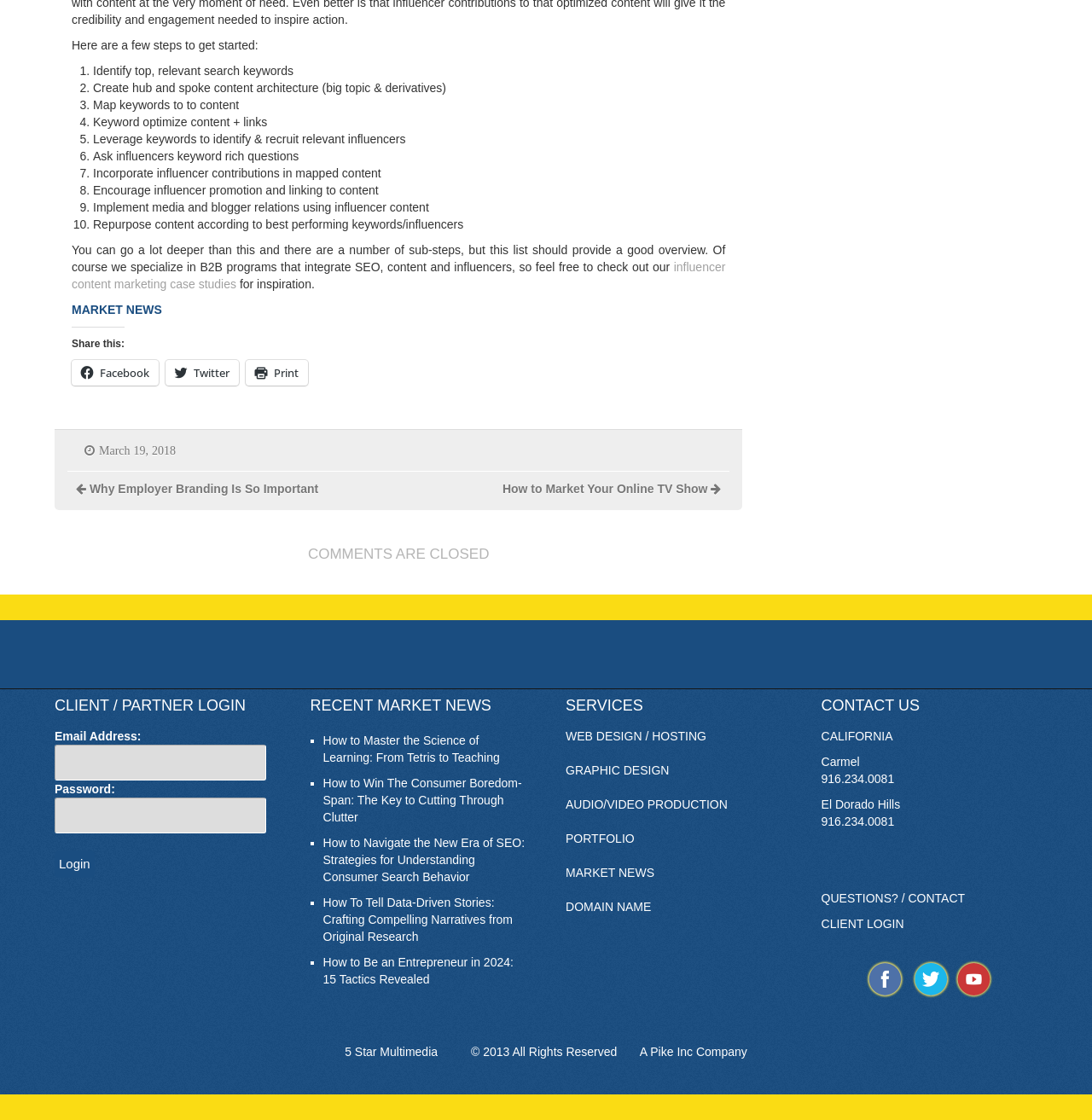Based on the element description QUESTIONS? / CONTACT, identify the bounding box of the UI element in the given webpage screenshot. The coordinates should be in the format (top-left x, top-left y, bottom-right x, bottom-right y) and must be between 0 and 1.

[0.752, 0.796, 0.884, 0.808]